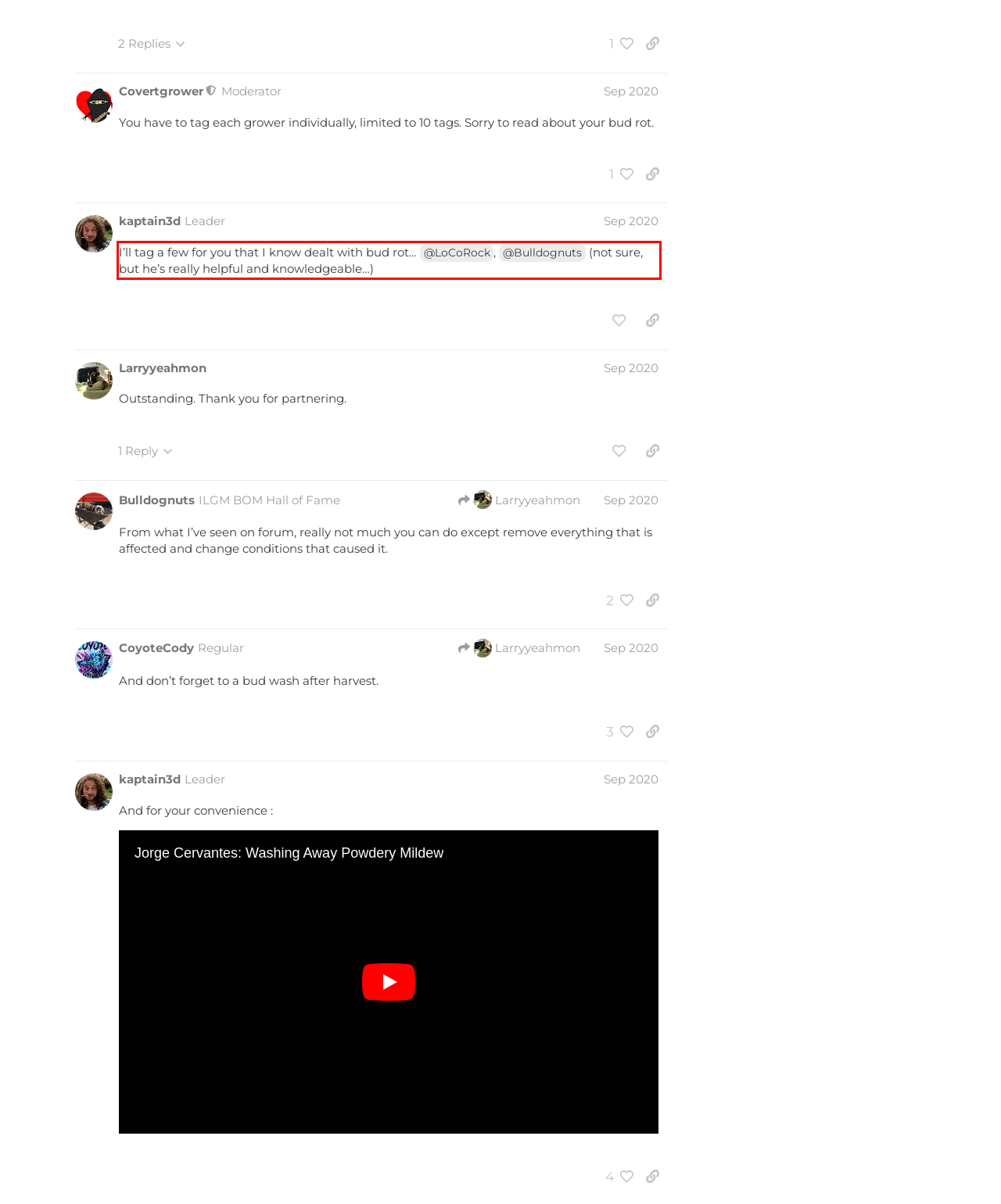Please use OCR to extract the text content from the red bounding box in the provided webpage screenshot.

I’ll tag a few for you that I know dealt with bud rot… @LoCoRock, @Bulldognuts (not sure, but he’s really helpful and knowledgeable…)